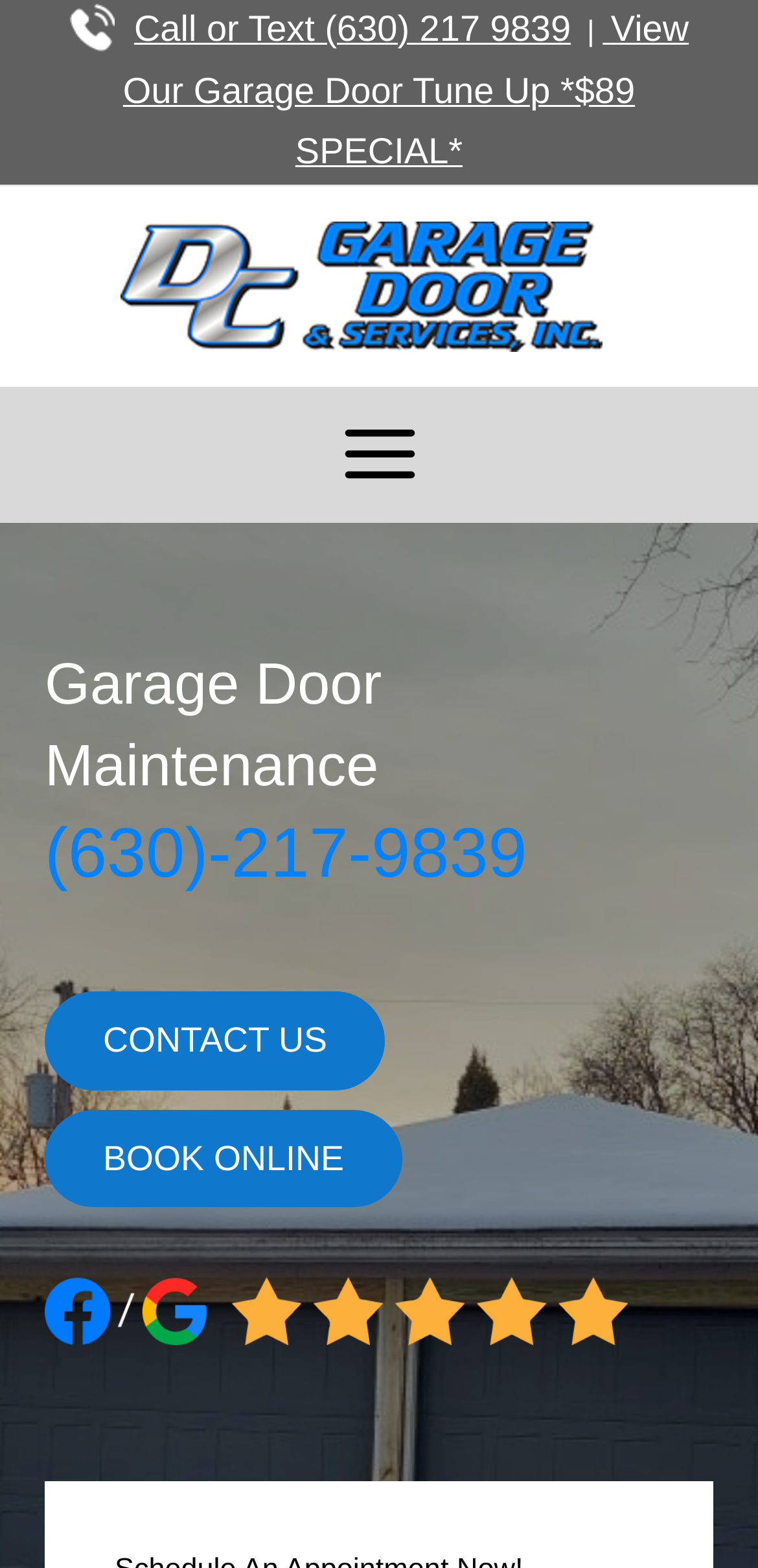What is the phone number to call or text?
Craft a detailed and extensive response to the question.

I found the phone number by looking at the link element with the text 'Call or Text (630) 217 9839' which is located at the top of the webpage.